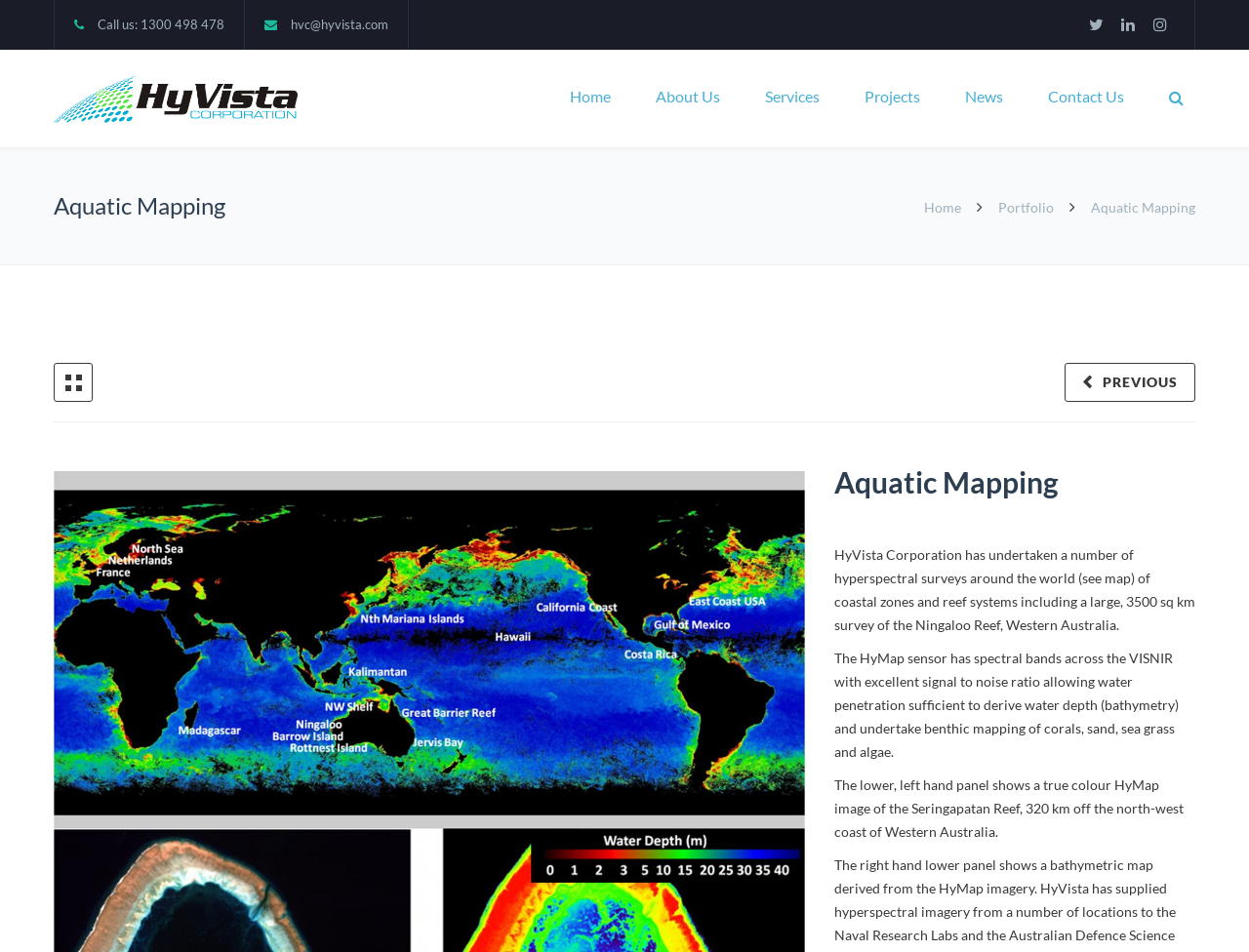Identify the bounding box for the UI element described as: "alt="HyVista Corporation" title="HyVista Corporation"". The coordinates should be four float numbers between 0 and 1, i.e., [left, top, right, bottom].

[0.043, 0.094, 0.238, 0.112]